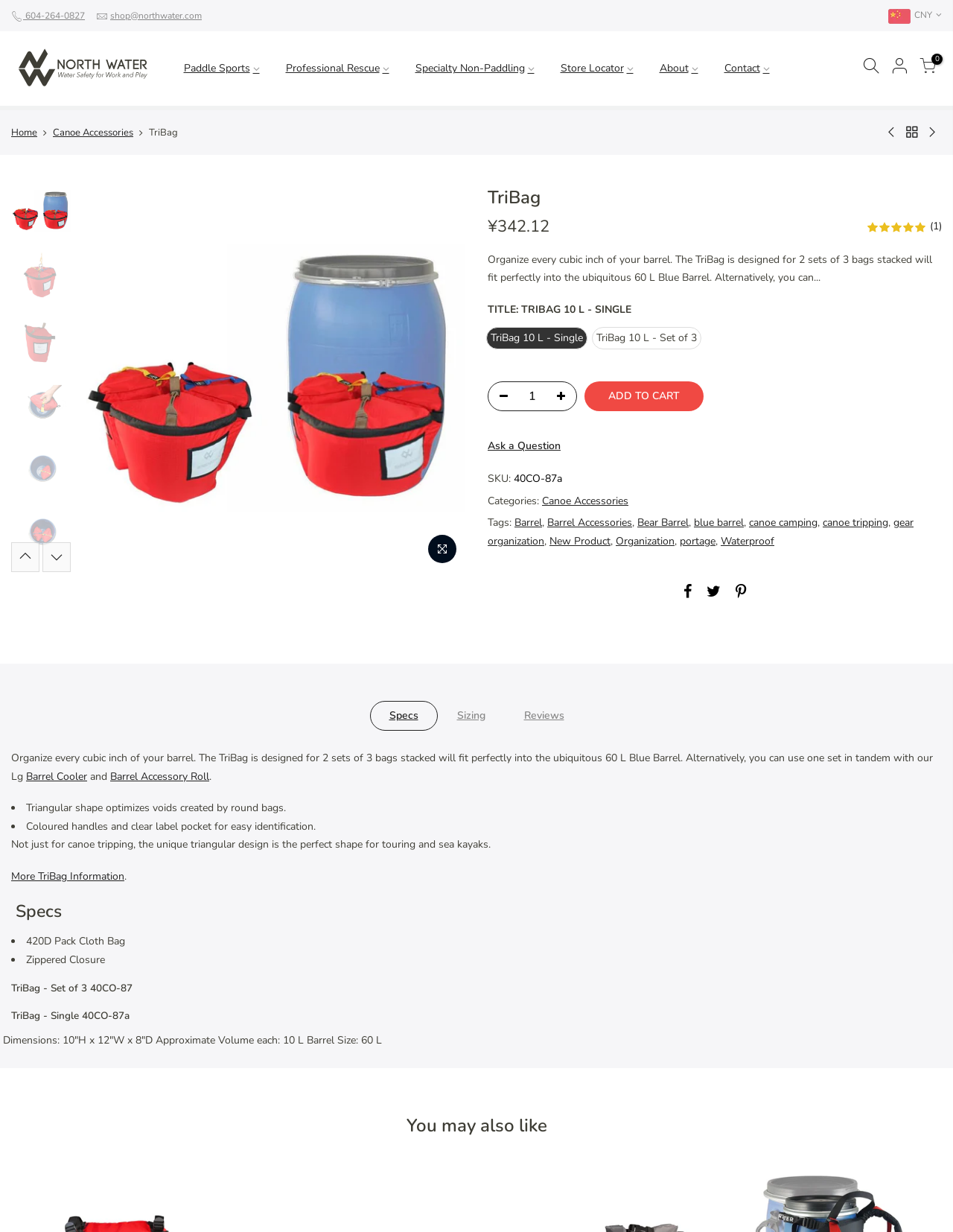Please identify the bounding box coordinates of the clickable area that will allow you to execute the instruction: "Click the 'ADD TO CART' button".

[0.613, 0.309, 0.738, 0.334]